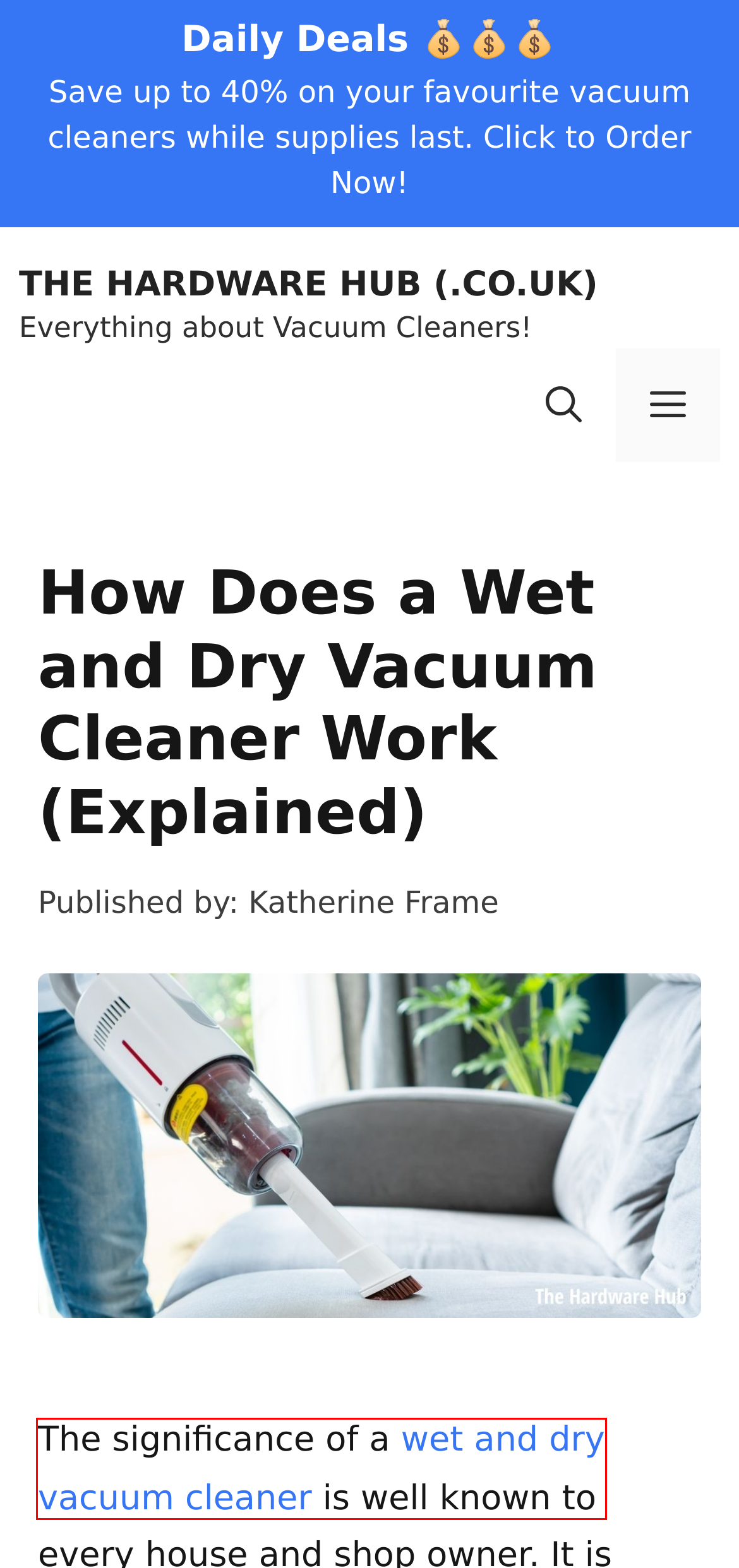Examine the screenshot of a webpage with a red rectangle bounding box. Select the most accurate webpage description that matches the new webpage after clicking the element within the bounding box. Here are the candidates:
A. Privacy Policy - The Hardware Hub (.co.uk)
B. What is a Wet and Dry Vacuum Cleaner? (And Its Types)
C. How to Repair & Fix Vacuum Cleaner Power Cord (6 Steps)
D. Vacuum Cleaner Attachments Explained! [2022 Guide]
E. How to Keep Your Vacuum Cleaner from Smelling?
F. Everything About Vacuum Cleaners | The Hardware Hub
G. How to Fix a Vacuum Brush Roller? Solved with Steps!
H. How often Should you Vacuum your House? (Complete Guide)

B